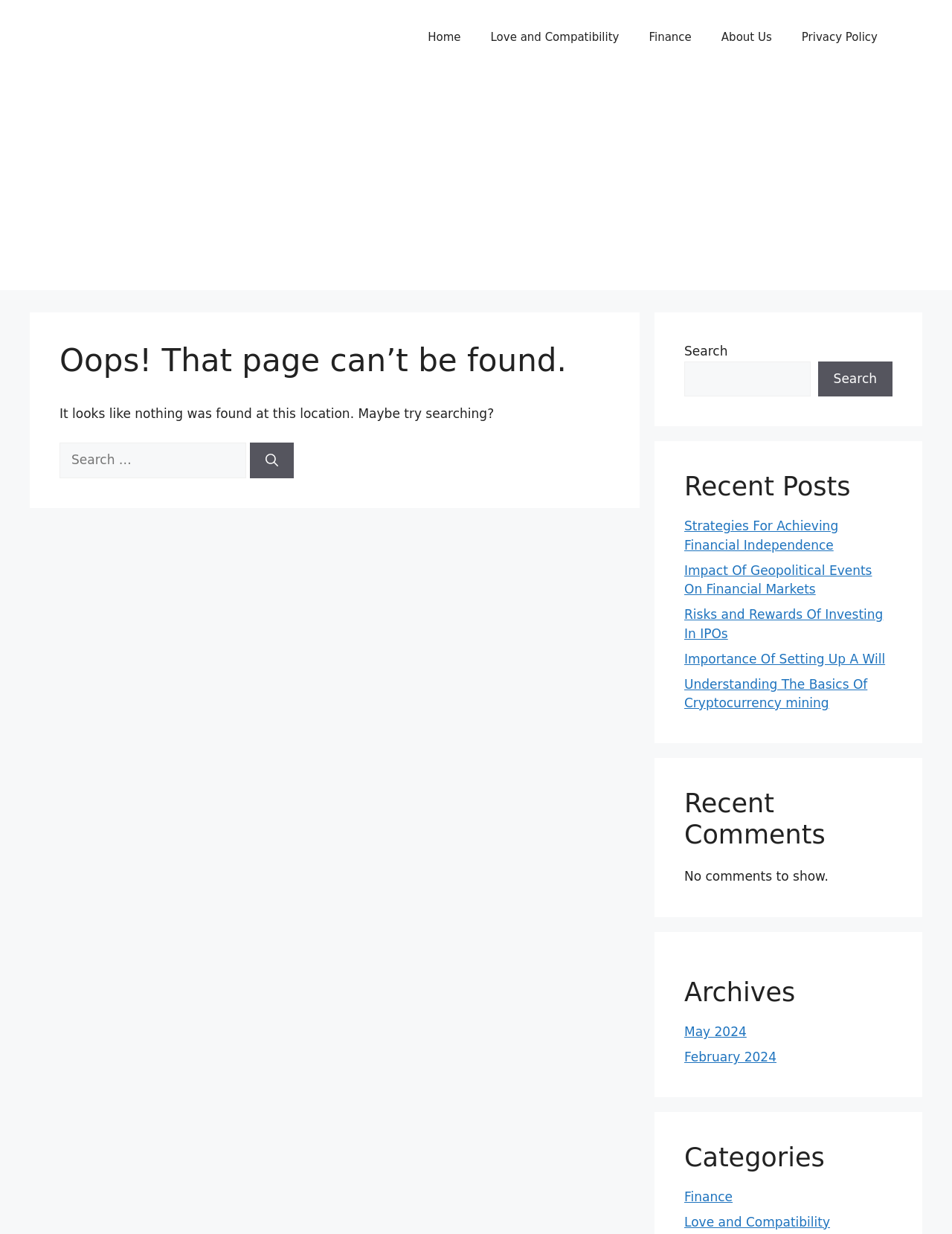Provide a thorough summary of the webpage.

This webpage displays a "Page not found" error message. At the top, there is a banner with the site's name, followed by a navigation menu with five links: "Home", "Love and Compatibility", "Finance", "About Us", and "Privacy Policy". Below the navigation menu, there is an advertisement iframe.

The main content area is divided into three sections. The first section has a heading that reads "Oops! That page can’t be found." followed by a paragraph of text that suggests searching for the content. There is a search box and a "Search" button below the text.

The second section is a complementary area that contains a search box and a "Search" button. Below this, there is a section titled "Recent Posts" that lists five links to articles, including "Strategies For Achieving Financial Independence" and "Understanding The Basics Of Cryptocurrency mining".

The third section is another complementary area that contains a heading titled "Recent Comments" with a message indicating that there are no comments to show. Below this, there is a section titled "Archives" that lists two links to monthly archives, and a section titled "Categories" that lists two links to categories, including "Finance" and "Love and Compatibility".